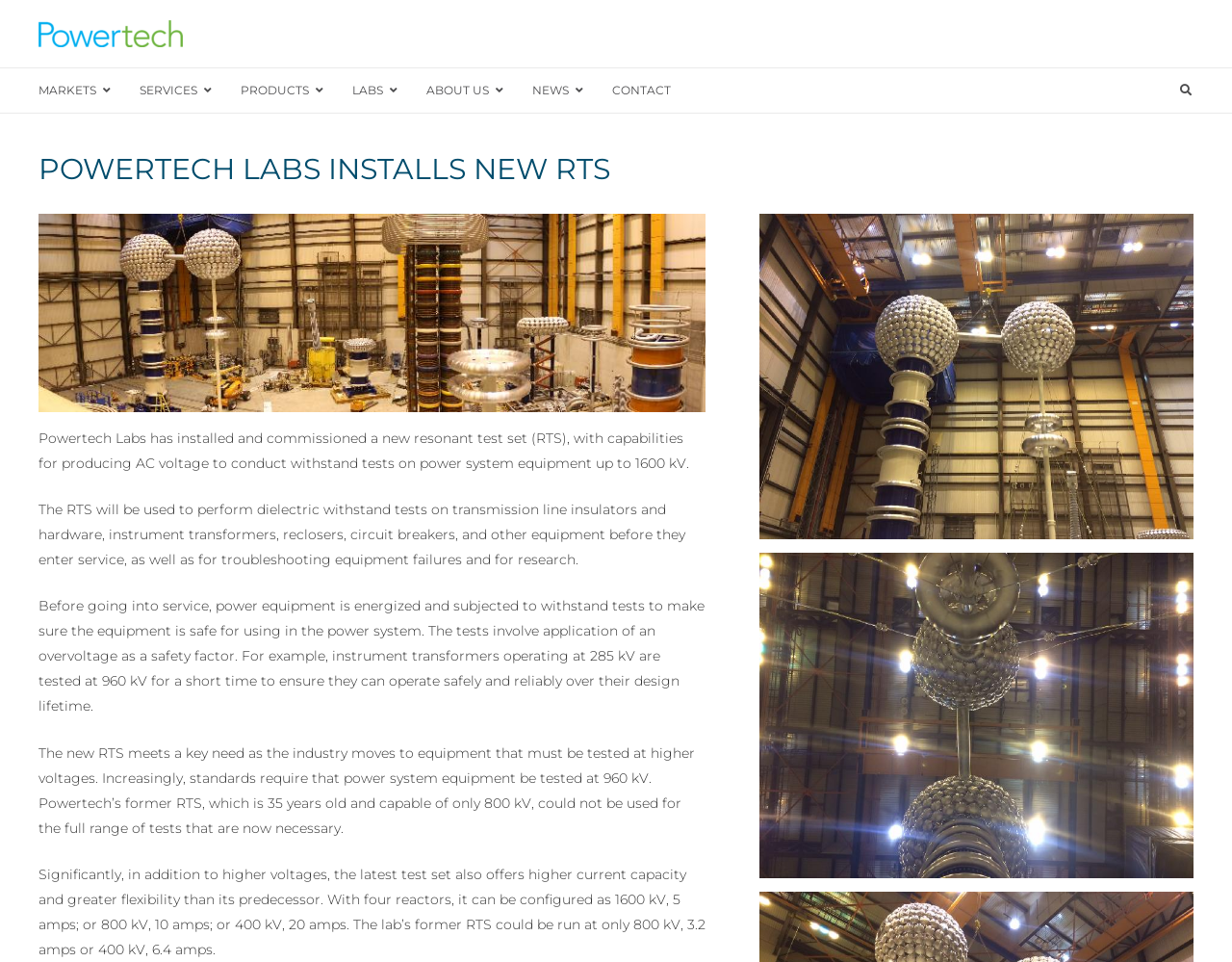What is the name of the company?
Carefully analyze the image and provide a detailed answer to the question.

The name of the company can be found in the top-left corner of the webpage, where it is written as 'Powertech Labs' in a logo format, and also as a link with the same text.